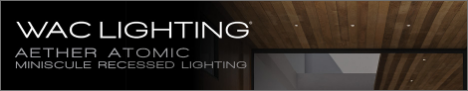What is the product name highlighted below the brand name?
Using the image as a reference, answer the question with a short word or phrase.

Aether Atomic